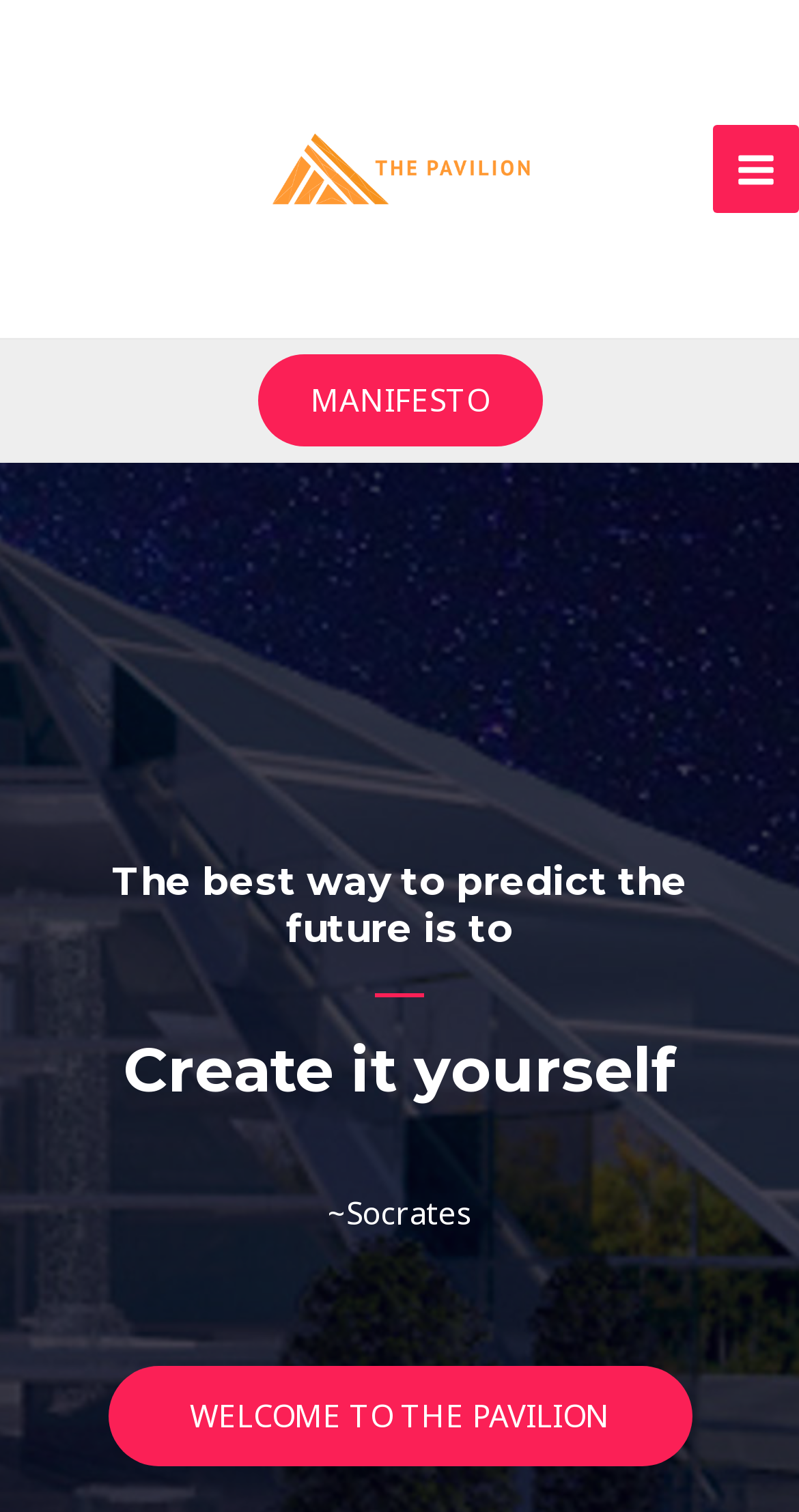Answer the question below in one word or phrase:
What is the quote on the webpage?

The best way to predict the future is to Create it yourself